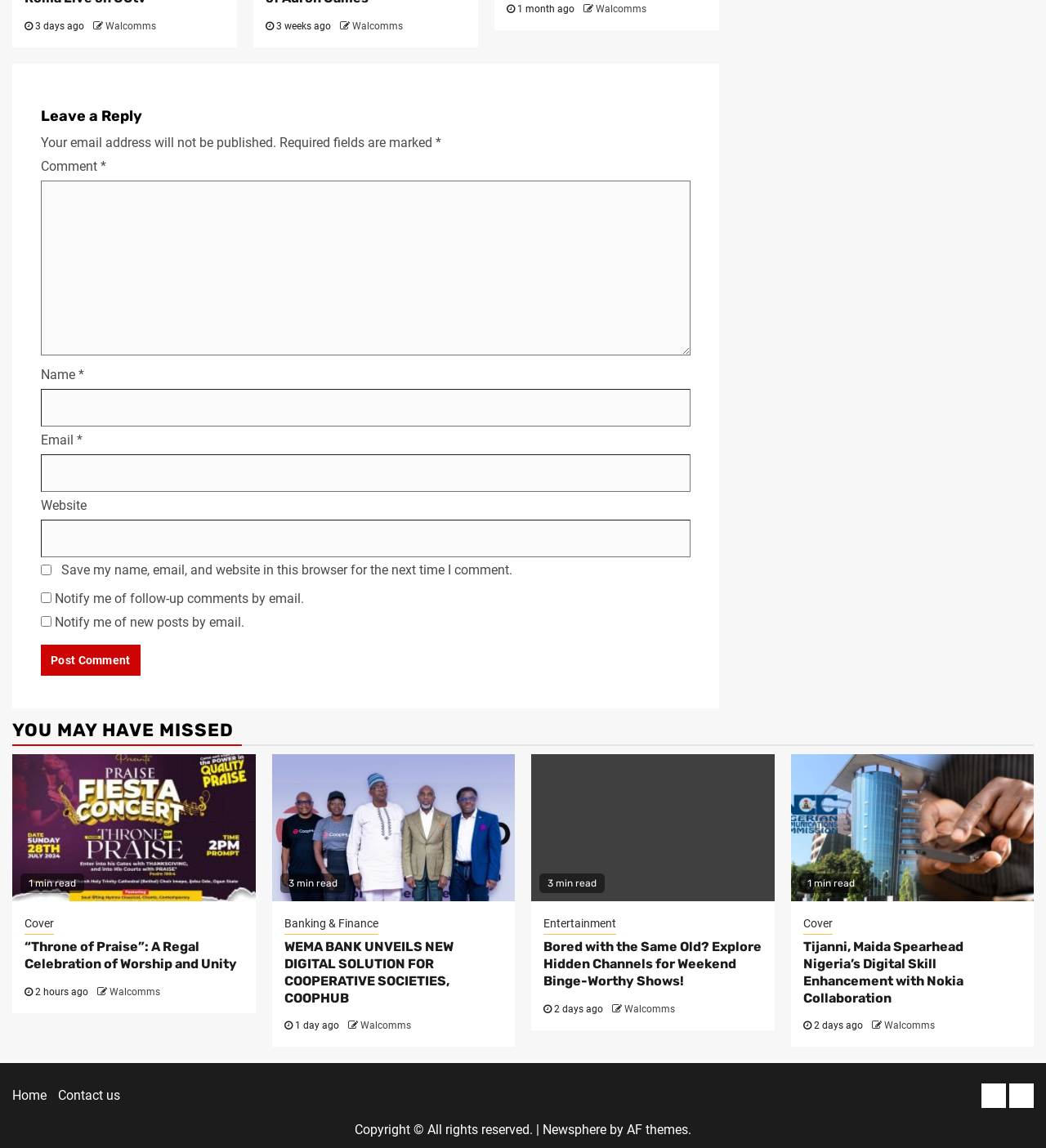Identify the bounding box coordinates of the area that should be clicked in order to complete the given instruction: "Leave a reply". The bounding box coordinates should be four float numbers between 0 and 1, i.e., [left, top, right, bottom].

[0.039, 0.095, 0.66, 0.109]